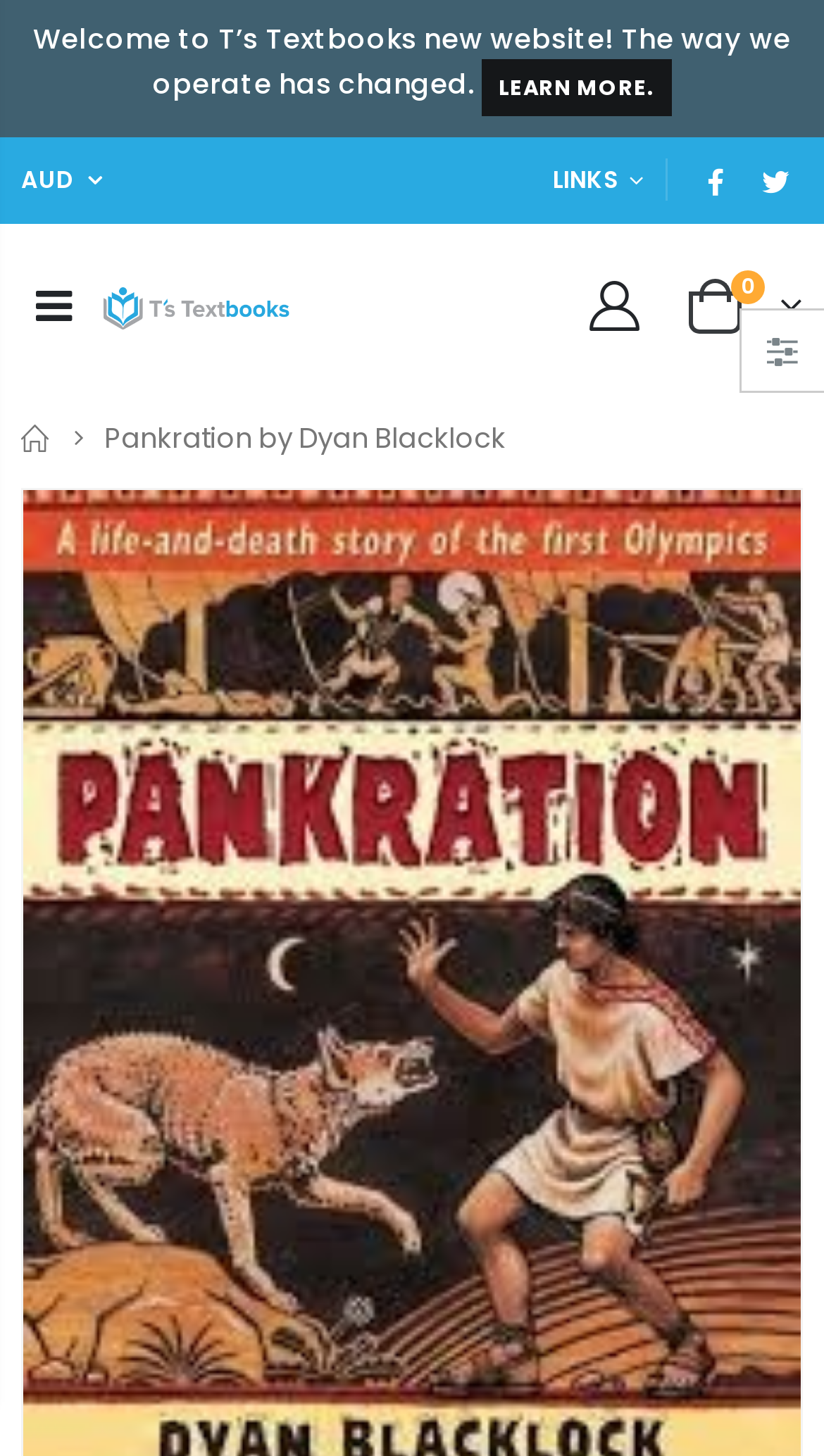Please give a succinct answer to the question in one word or phrase:
What is the price of the 'Biology in Focus Year 12 Access Code, 2nd Edition' ebook?

$49.95